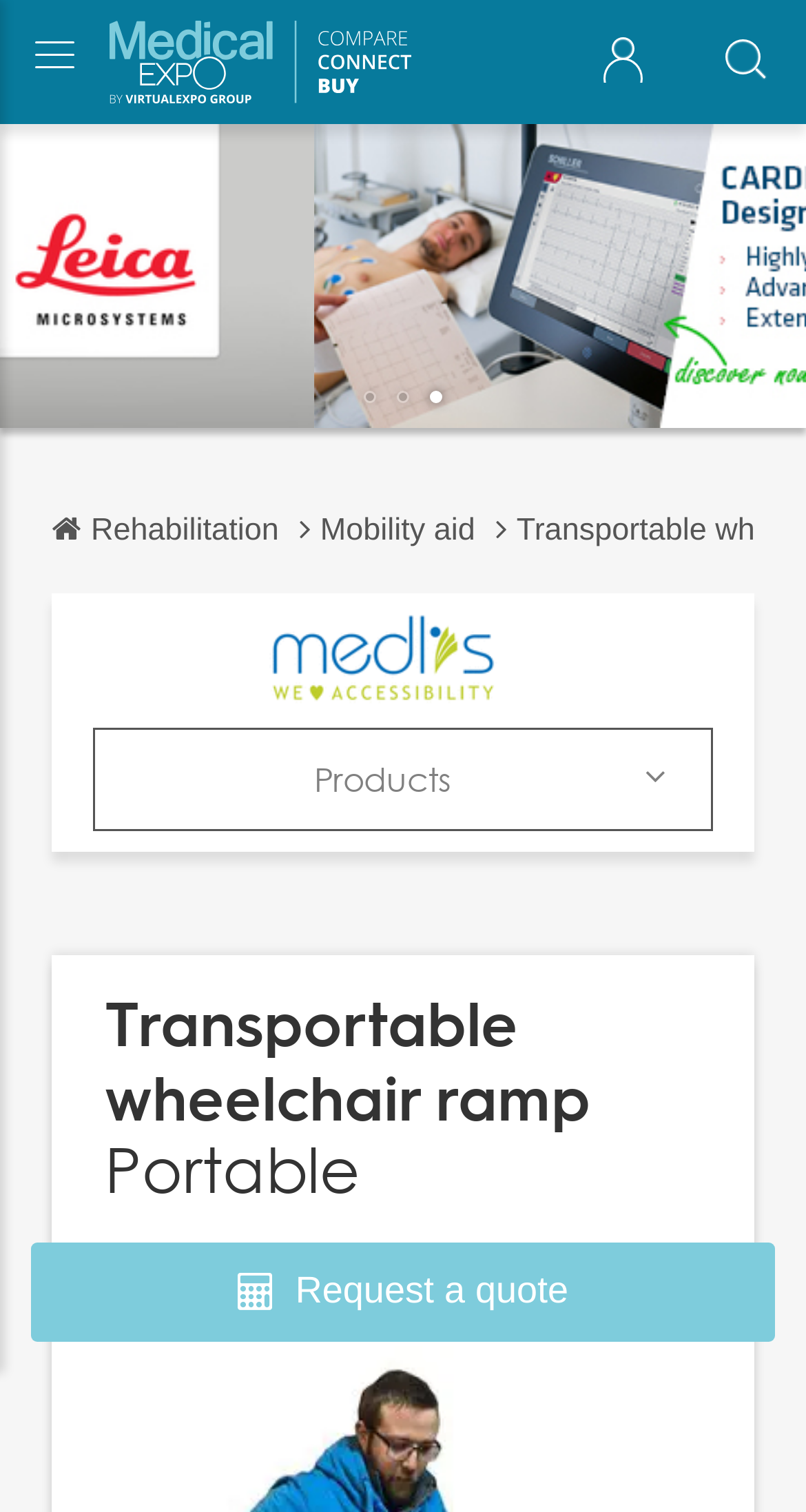Find the bounding box coordinates of the element to click in order to complete this instruction: "Toggle navigation". The bounding box coordinates must be four float numbers between 0 and 1, denoted as [left, top, right, bottom].

None